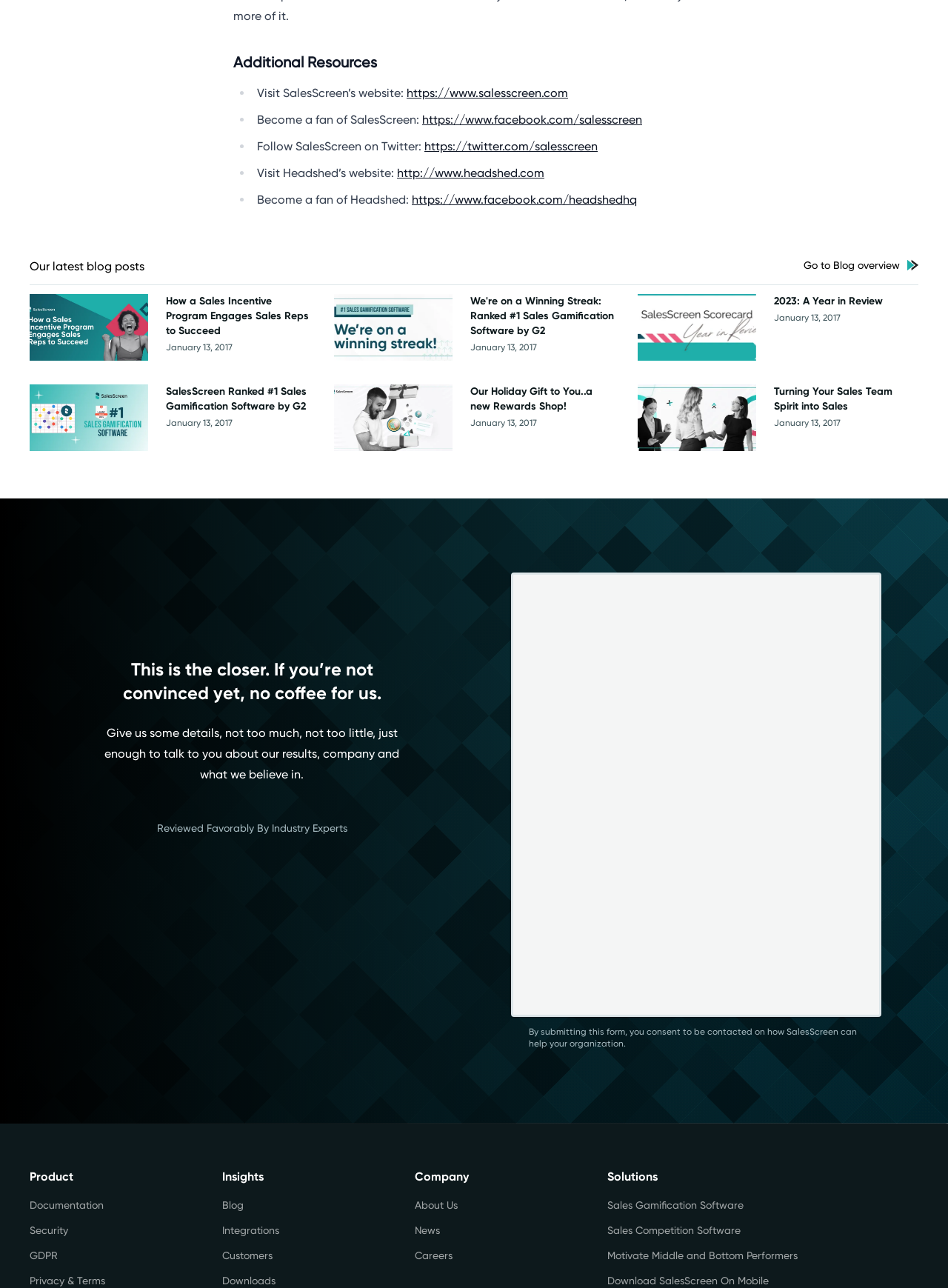Provide the bounding box coordinates for the UI element described in this sentence: "https://www.facebook.com/salesscreen". The coordinates should be four float values between 0 and 1, i.e., [left, top, right, bottom].

[0.445, 0.087, 0.677, 0.098]